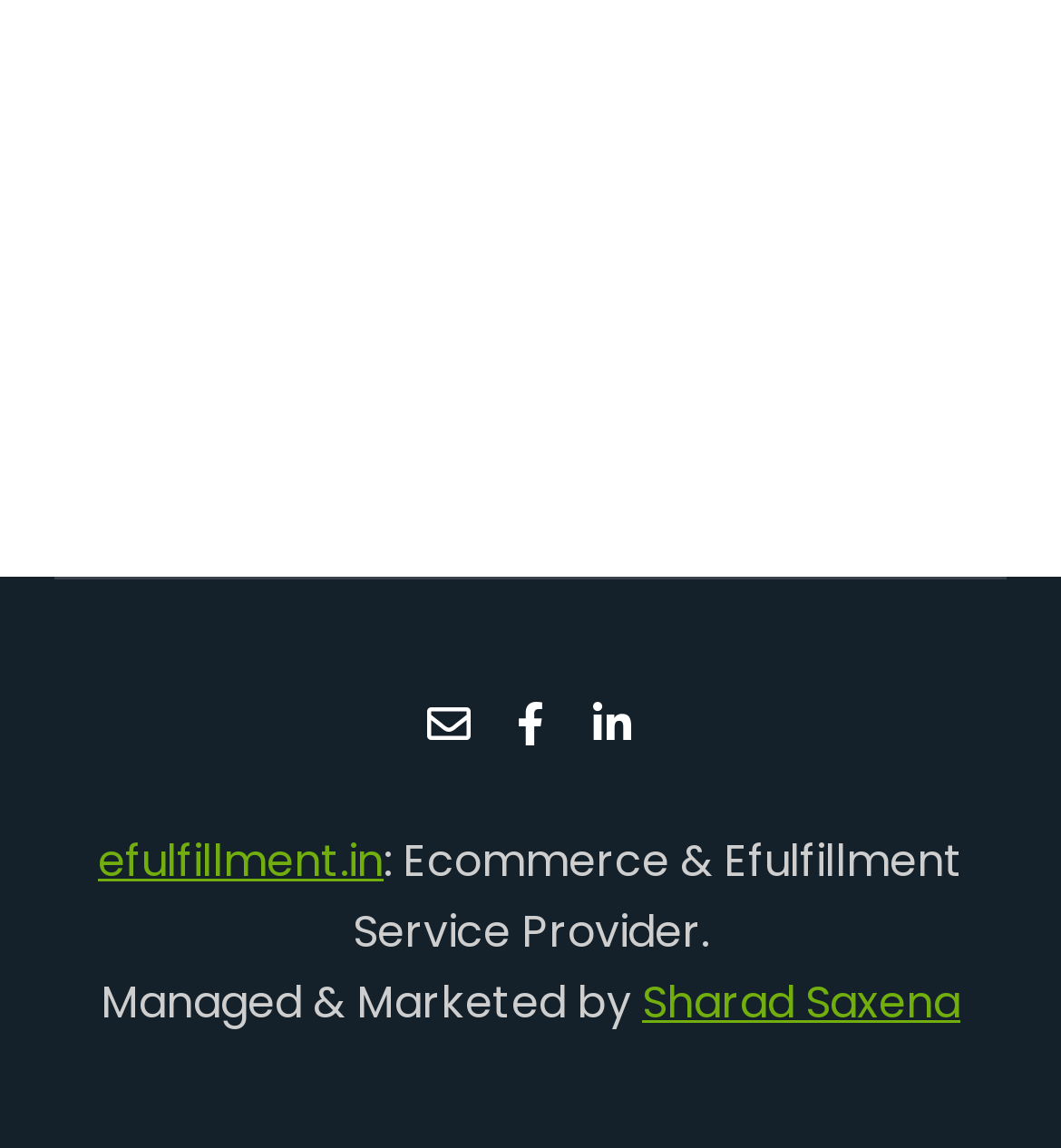What is the name of the ecommerce service provider?
Provide a comprehensive and detailed answer to the question.

The name of the ecommerce service provider can be found in the link element with the text 'efulfillment.in' which is located at the top of the webpage, indicating that it is the main service provider.